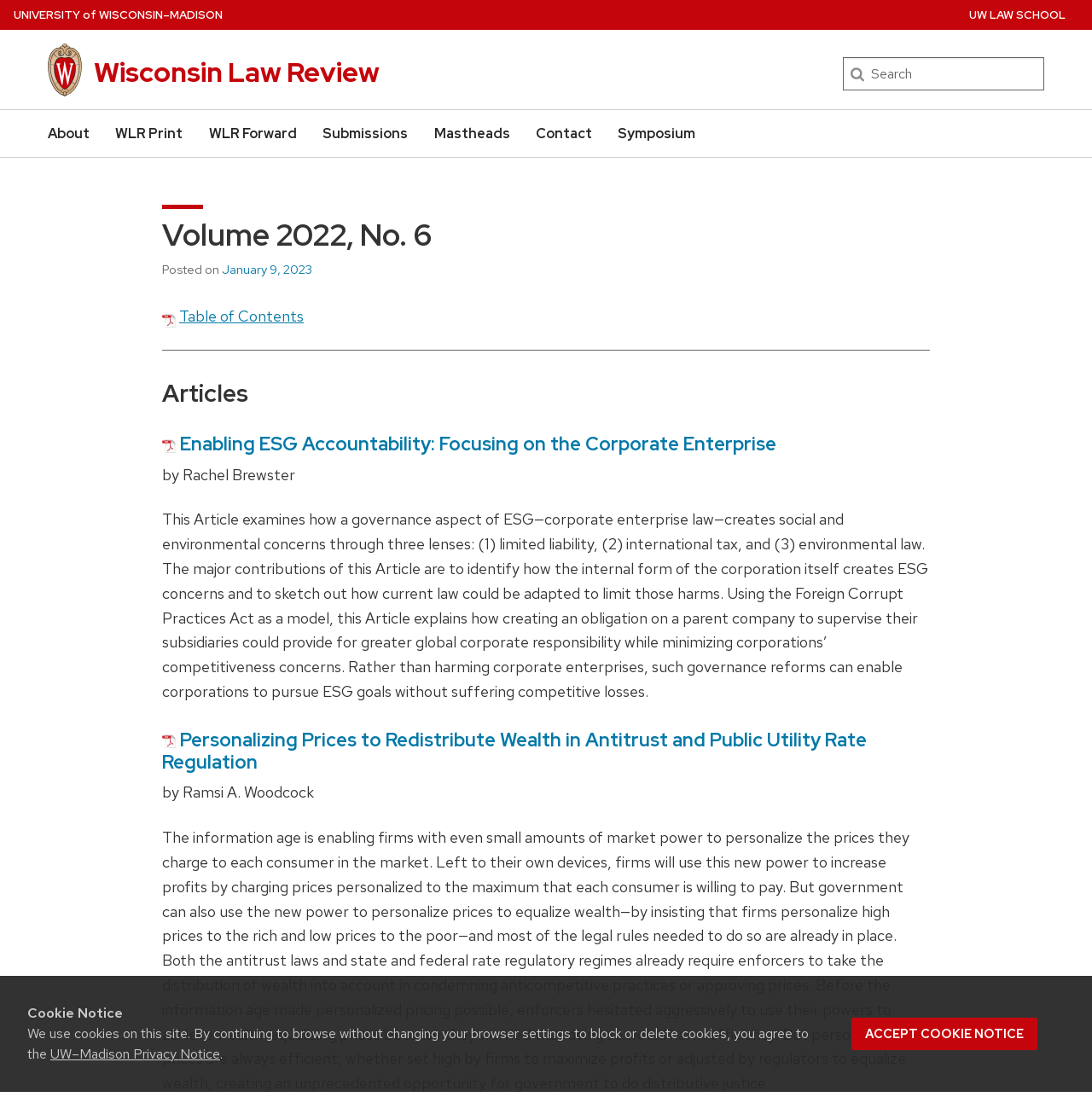What is the name of the university?
Respond to the question with a well-detailed and thorough answer.

I found the answer by looking at the link 'University of Wisconsin Madison home page' which contains the static text 'NIVERSITY', 'ISCONSIN', and '–MADISON'.